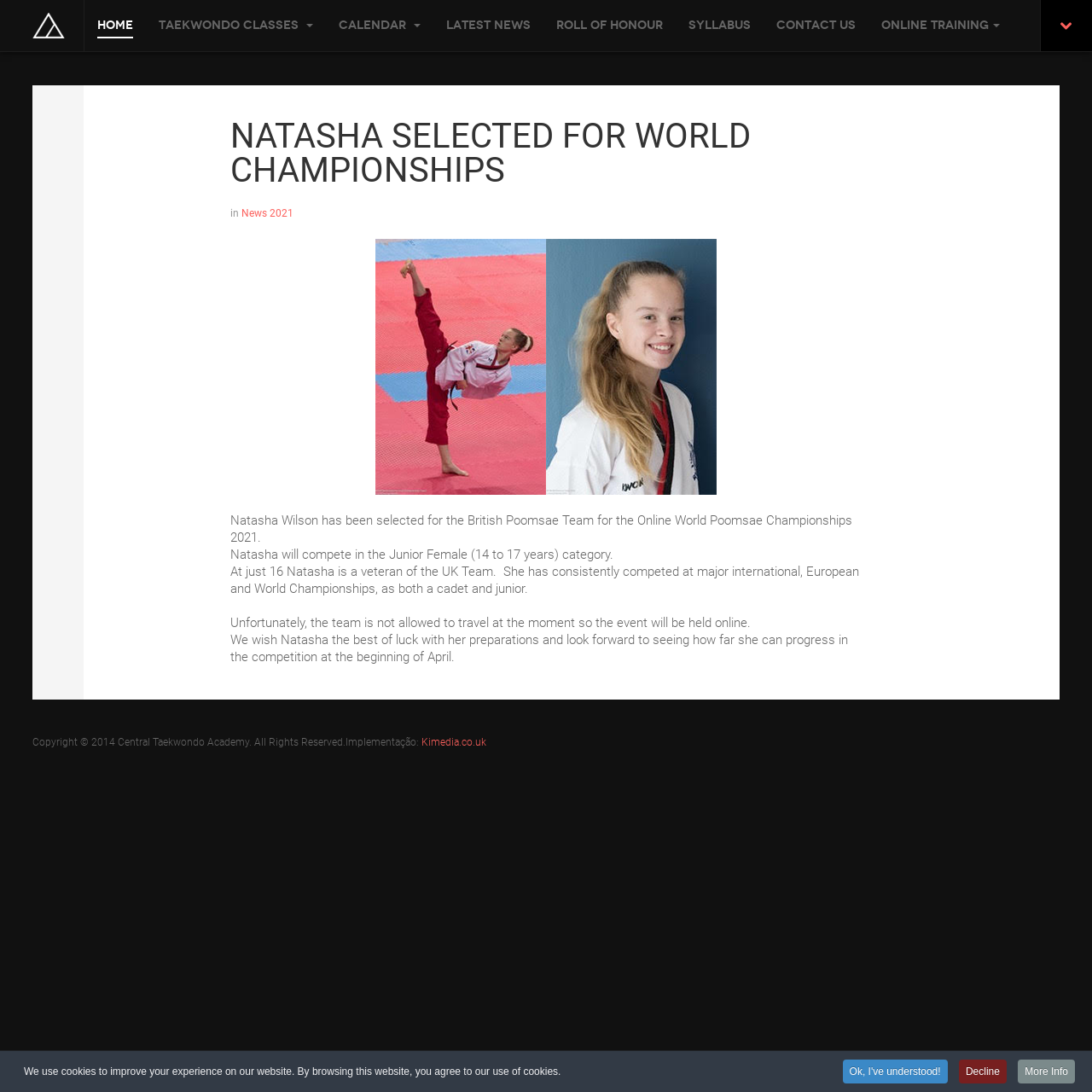Articulate a complete and detailed caption of the webpage elements.

The webpage is about the Central Taekwondo Academy. At the top left, there is a logo of the academy, which is an image with a link to the academy's homepage. Next to the logo, there are several links to different sections of the website, including "Home", "Taekwondo Classes", "Calendar", "Latest News", "ROLL OF HONOUR", "Syllabus", and "Contact Us". These links are arranged horizontally across the top of the page.

Below the links, there is a main article section that takes up most of the page. The article has a heading that reads "NATASHA SELECTED FOR WORLD CHAMPIONSHIPS". The heading is followed by a brief description of the news, which is that Natasha Wilson has been selected for the British Poomsae Team for the Online World Poomsae Championships 2021. The article then provides more details about Natasha's achievements and the upcoming competition.

At the bottom of the page, there is a copyright notice that reads "Copyright © 2014 Central Taekwondo Academy. All Rights Reserved." Next to the copyright notice, there is a link to the website of the company that implemented the website, Kimedia.co.uk.

Finally, at the very bottom of the page, there is a notification about the use of cookies on the website. The notification informs users that the website uses cookies to improve their experience and provides links to accept, decline, or learn more about the use of cookies.